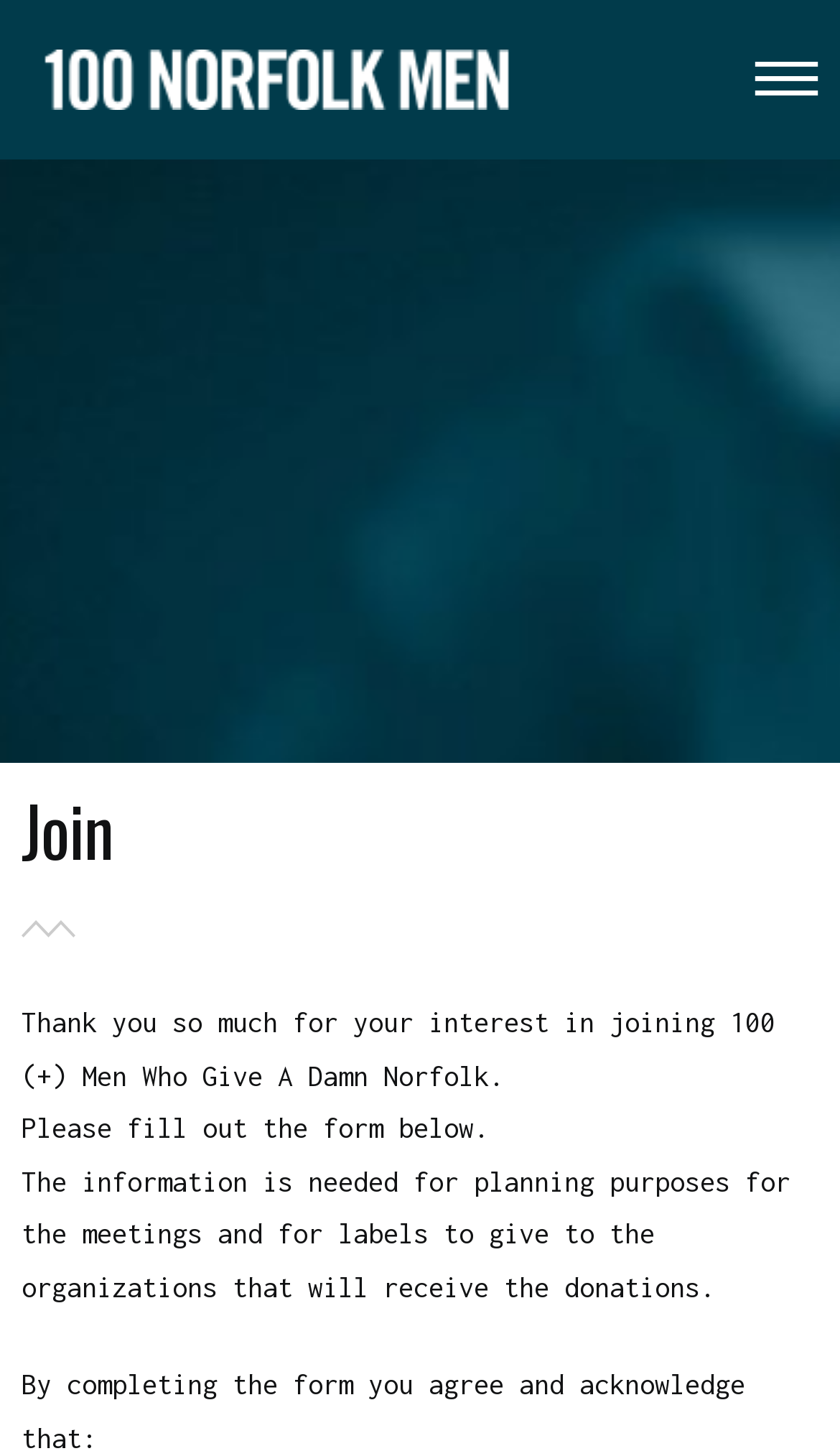Please provide a brief answer to the following inquiry using a single word or phrase:
What is the orientation of the separator?

Horizontal